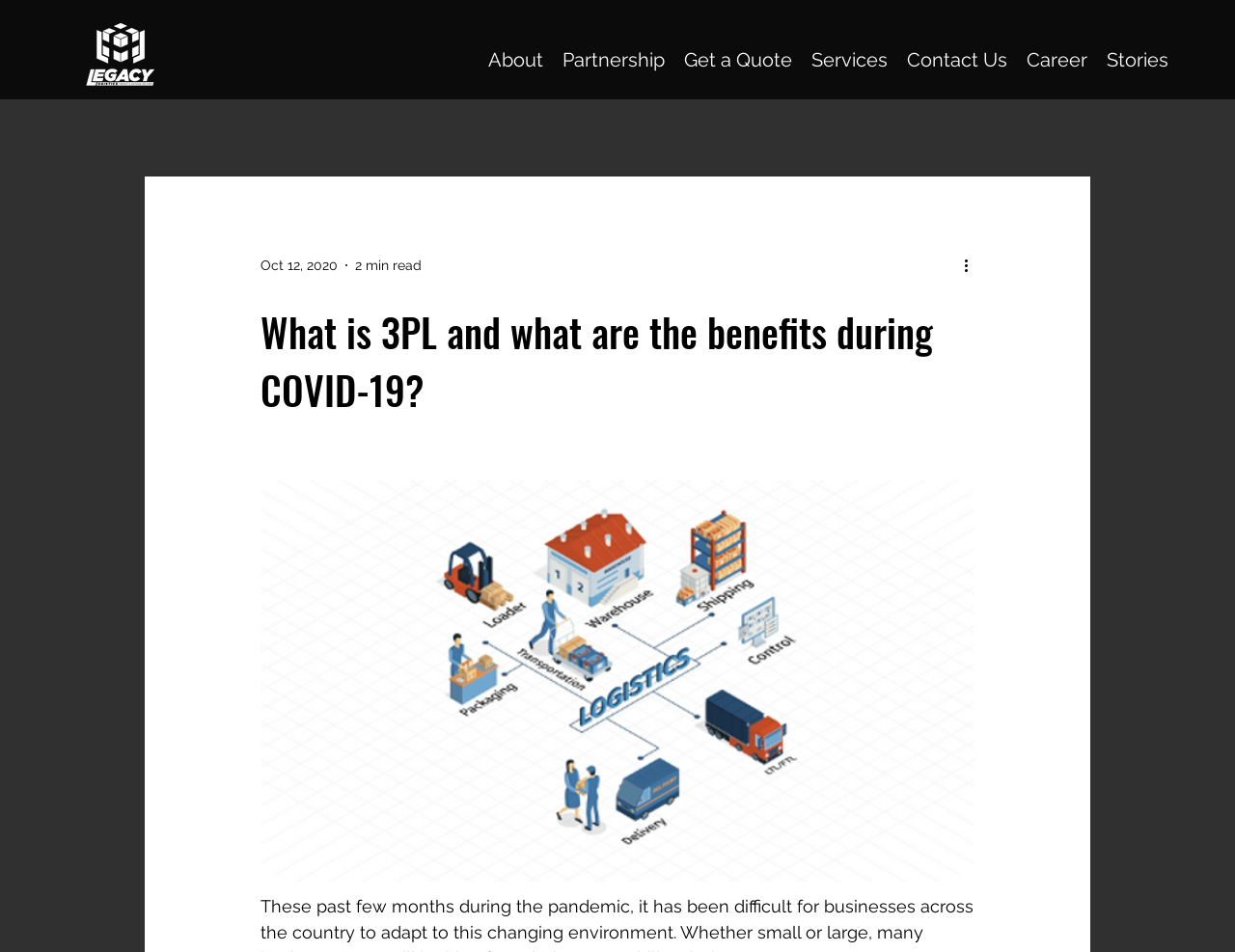How many minutes does it take to read the article?
Look at the image and construct a detailed response to the question.

I found the generic element with the bounding box coordinates [0.287, 0.27, 0.341, 0.286] and text '2 min read', which indicates the reading time of the article.